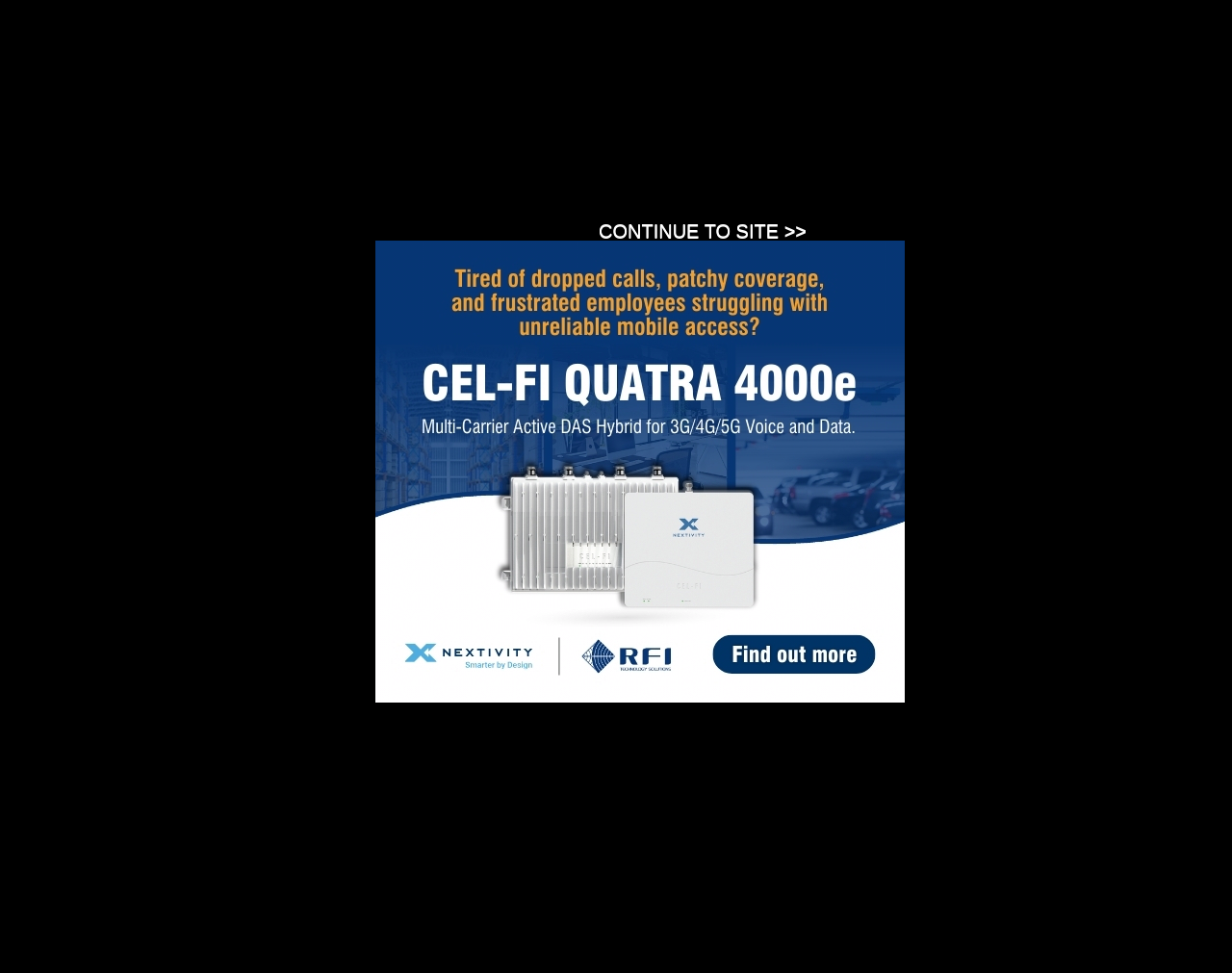Identify the bounding box coordinates for the UI element described as: "Jewish News VA".

None